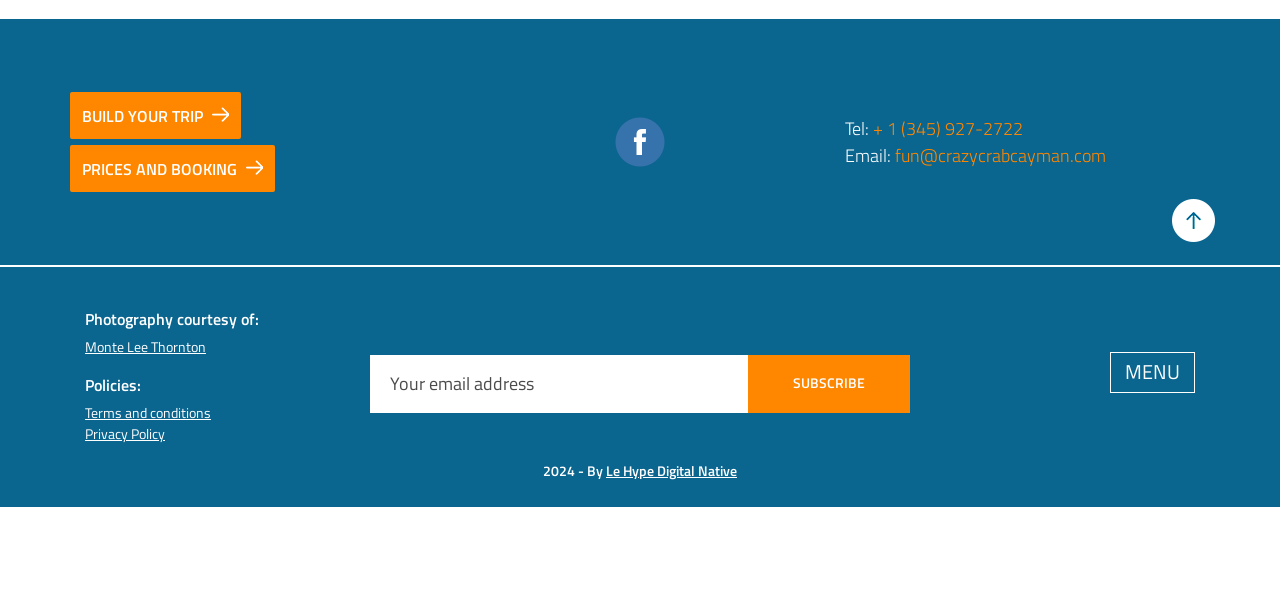Identify the bounding box coordinates of the clickable region required to complete the instruction: "Call the phone number". The coordinates should be given as four float numbers within the range of 0 and 1, i.e., [left, top, right, bottom].

[0.682, 0.19, 0.799, 0.235]